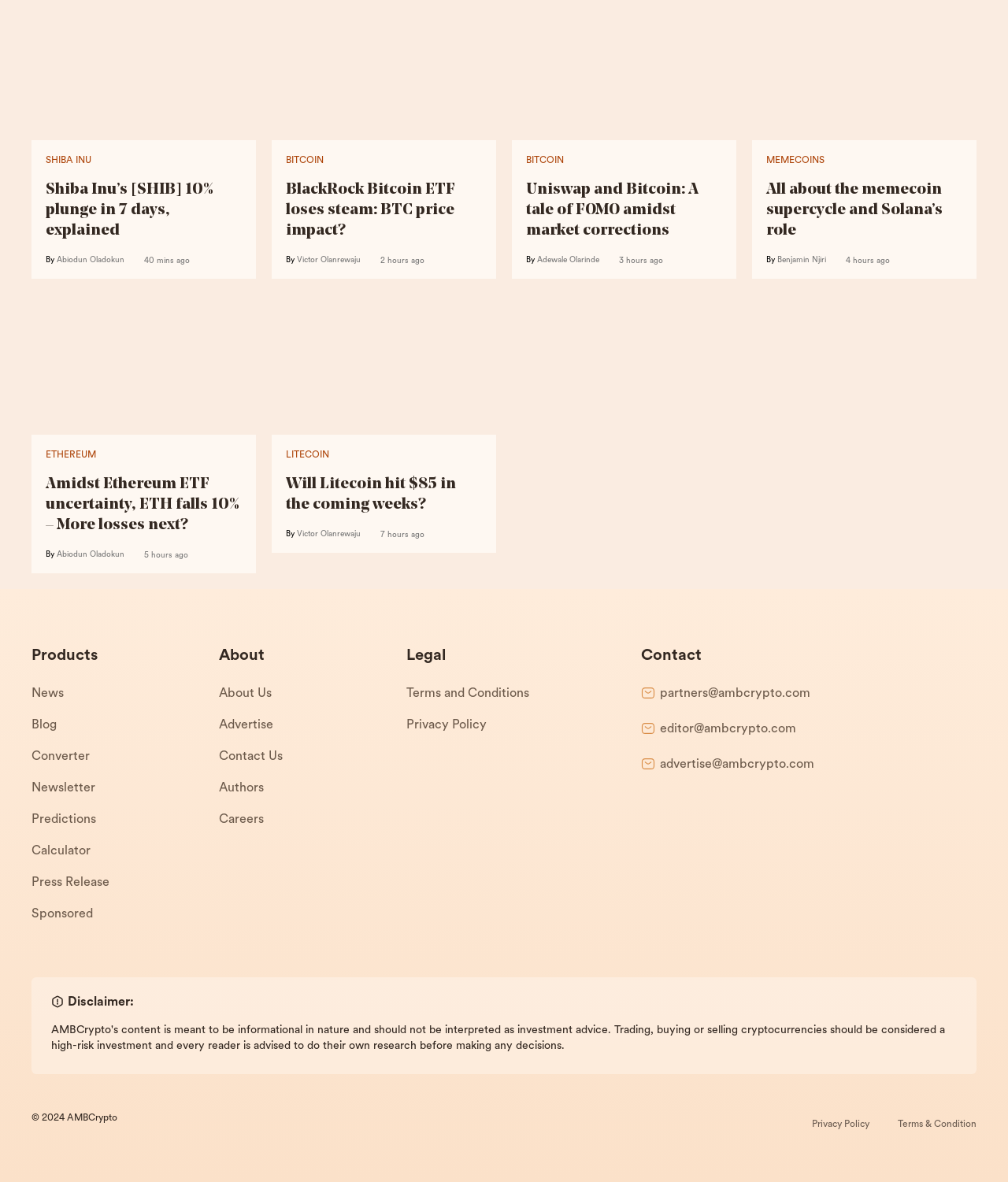Please identify the bounding box coordinates of the area that needs to be clicked to follow this instruction: "Check the news".

[0.031, 0.574, 0.217, 0.6]